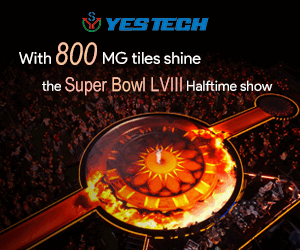Create an extensive caption that includes all significant details of the image.

The image features a vibrant promotional banner for YES TECH, underscoring their contribution to the Super Bowl LVIII Halftime Show. It highlights the impressive use of 800 MG tiles that shine as part of the event's dazzling visual presentation. The layout showcases an eye-catching circular design illuminated by fiery accents, set against the backdrop of an enthusiastic crowd enjoying the spectacle. The bold text emphasizes YES TECH's role in enhancing the performance experience, making it a significant advertisement that captures the excitement of one of the biggest entertainment events in sports.